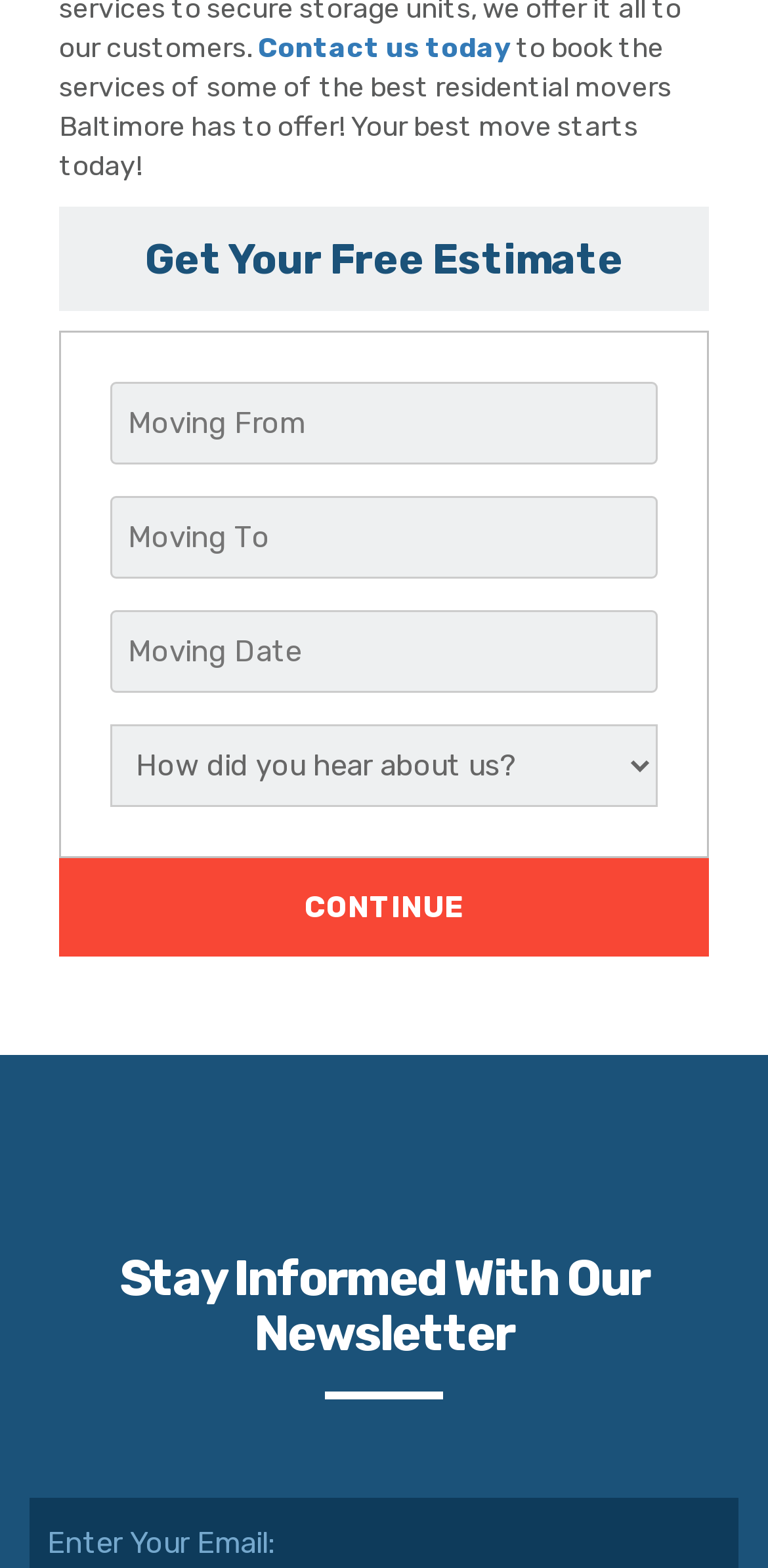Look at the image and give a detailed response to the following question: What is the purpose of the 'CONTINUE' button?

The 'CONTINUE' button is located below the input fields for getting a free estimate, suggesting that it is used to proceed with the estimate process after filling in the required information.